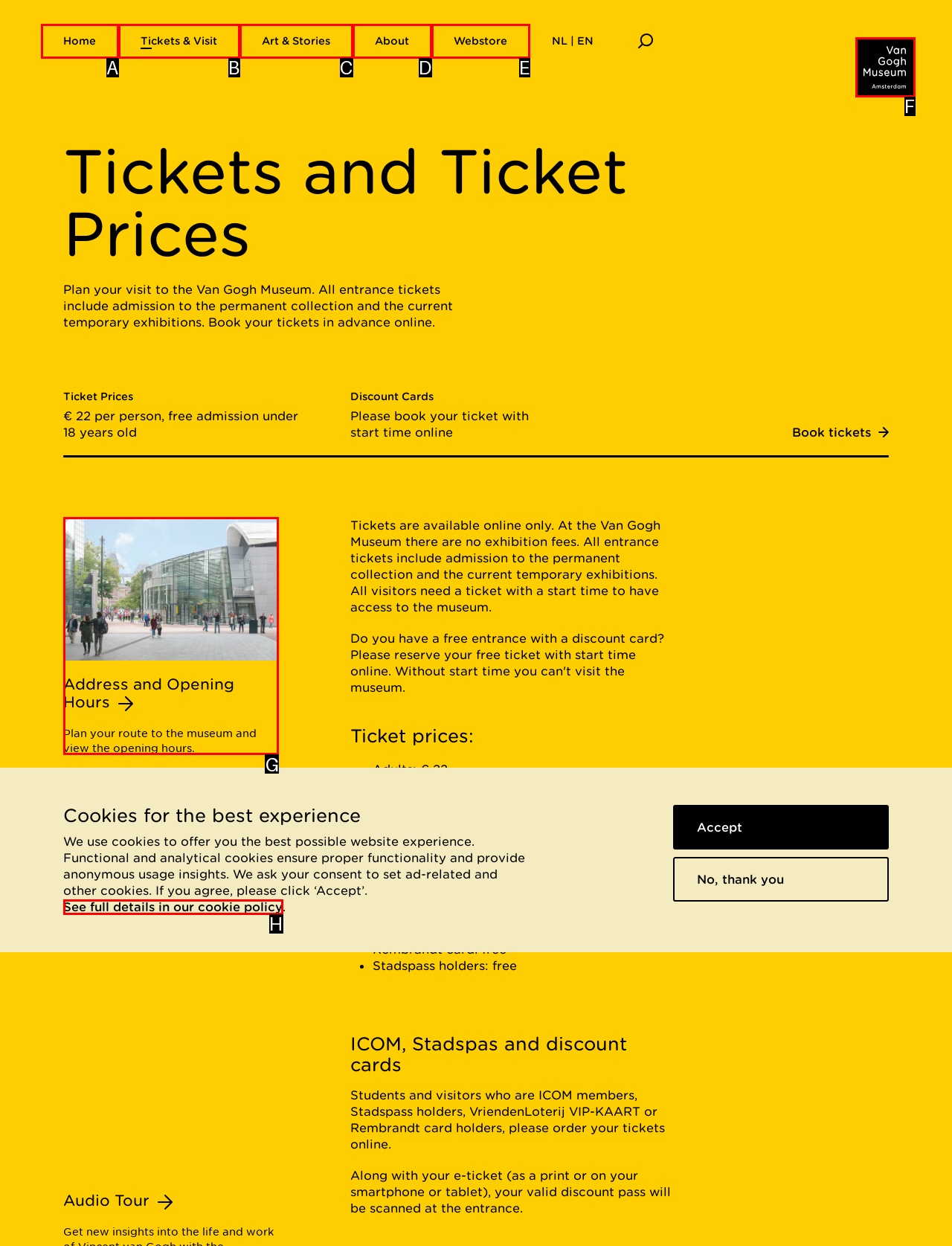Identify the option that corresponds to the given description: Home. Reply with the letter of the chosen option directly.

A